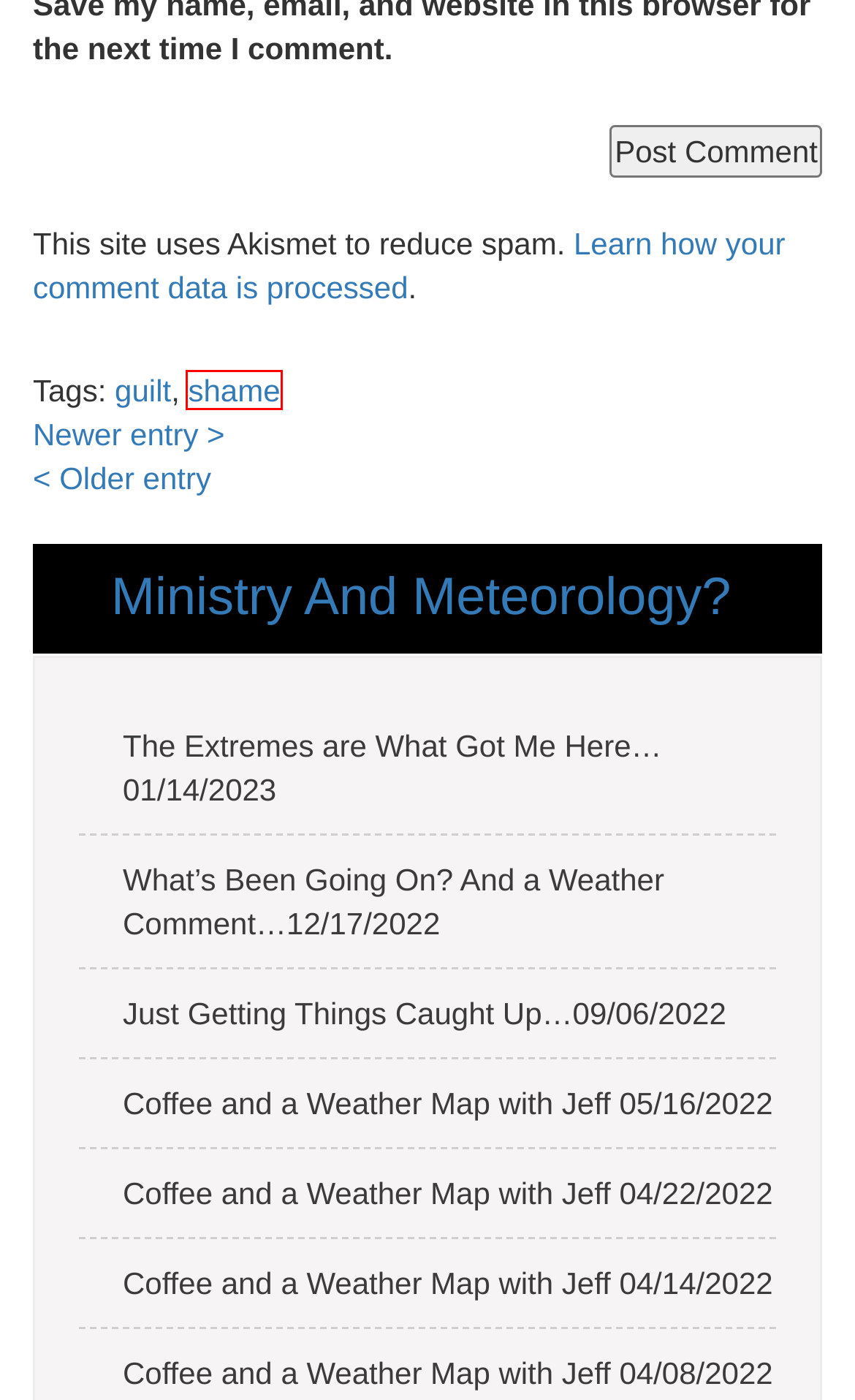Inspect the provided webpage screenshot, concentrating on the element within the red bounding box. Select the description that best represents the new webpage after you click the highlighted element. Here are the candidates:
A. Coffee and a Weather Map with Jeff 04/14/2022 | Ministry and Meteorology?
B. guilt | Ministry and Meteorology?
C. A Little More About Transparency | Ministry and Meteorology?
D. shame | Ministry and Meteorology?
E. Privacy Policy – Akismet
F. What’s Been Going On? And a Weather Comment…12/17/2022 | Ministry and Meteorology?
G. Coffee and a Weather Map with Jeff 04/22/2022 | Ministry and Meteorology?
H. Coffee and a Weather Map with Jeff 05/16/2022 | Ministry and Meteorology?

D